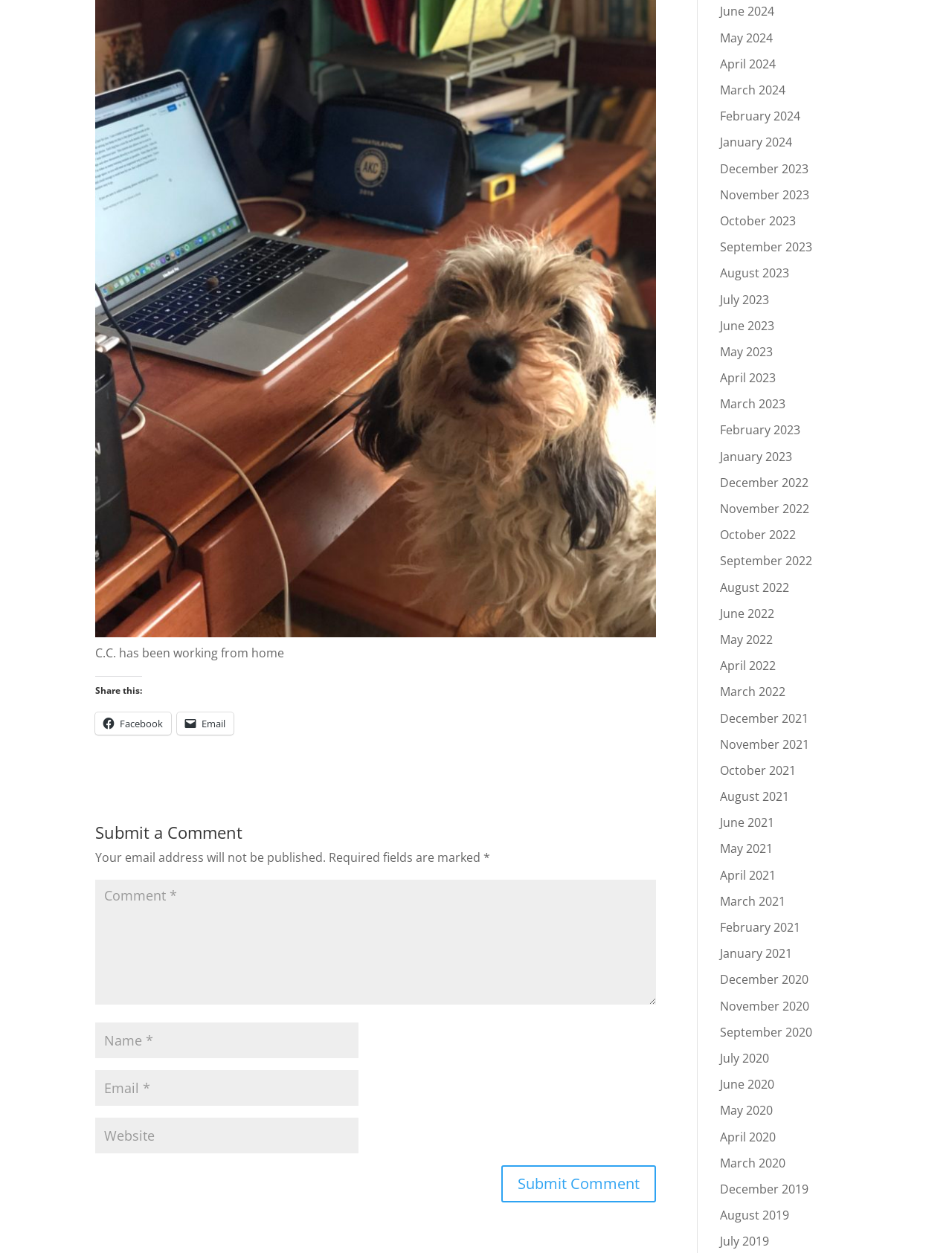Respond with a single word or phrase for the following question: 
What are the required fields in the comment form?

Comment, Name, Email